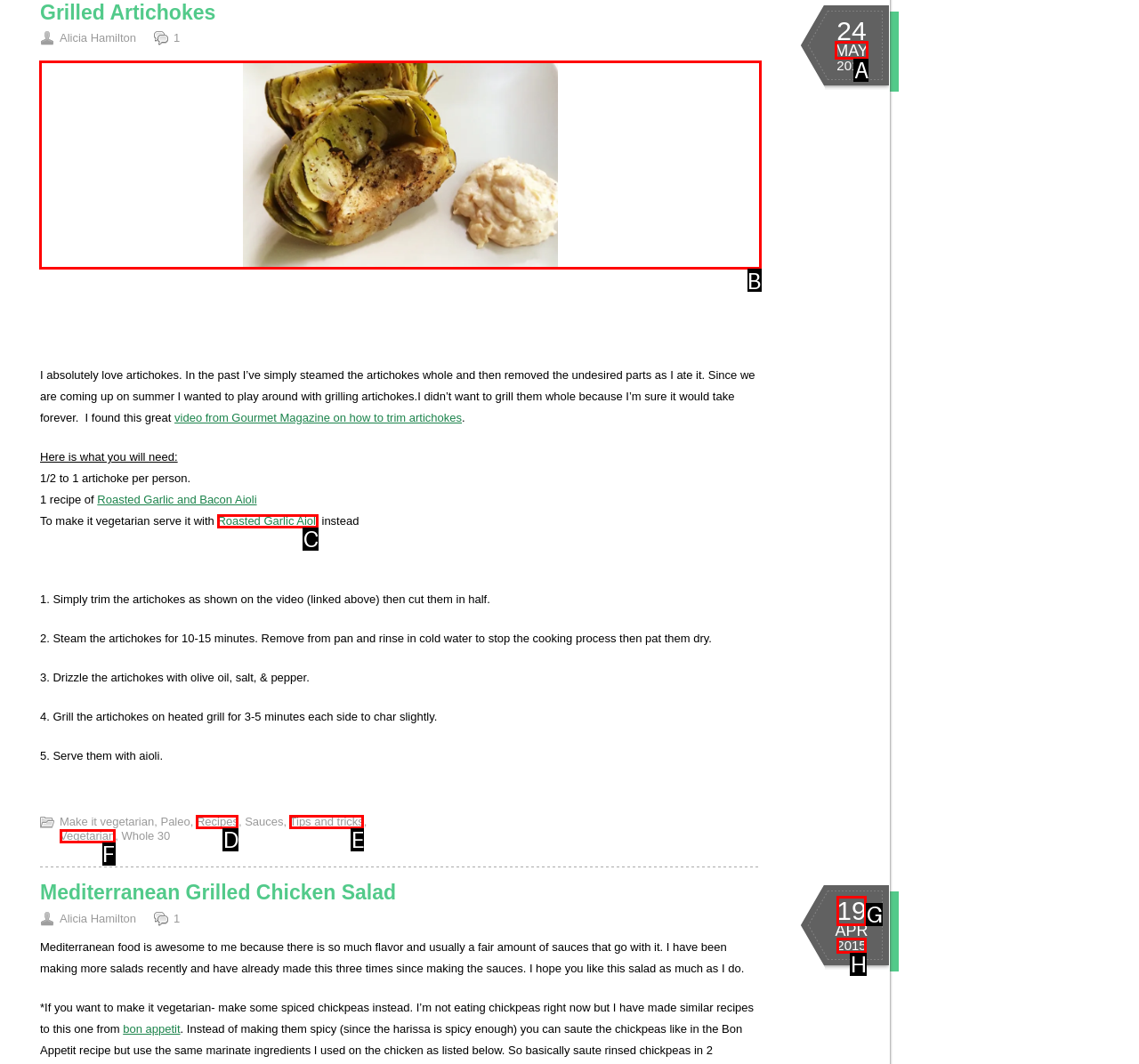Tell me which option I should click to complete the following task: Read the recipe for Grilled Artichokes with Roasted Garlic and Bacon Aioli
Answer with the option's letter from the given choices directly.

B